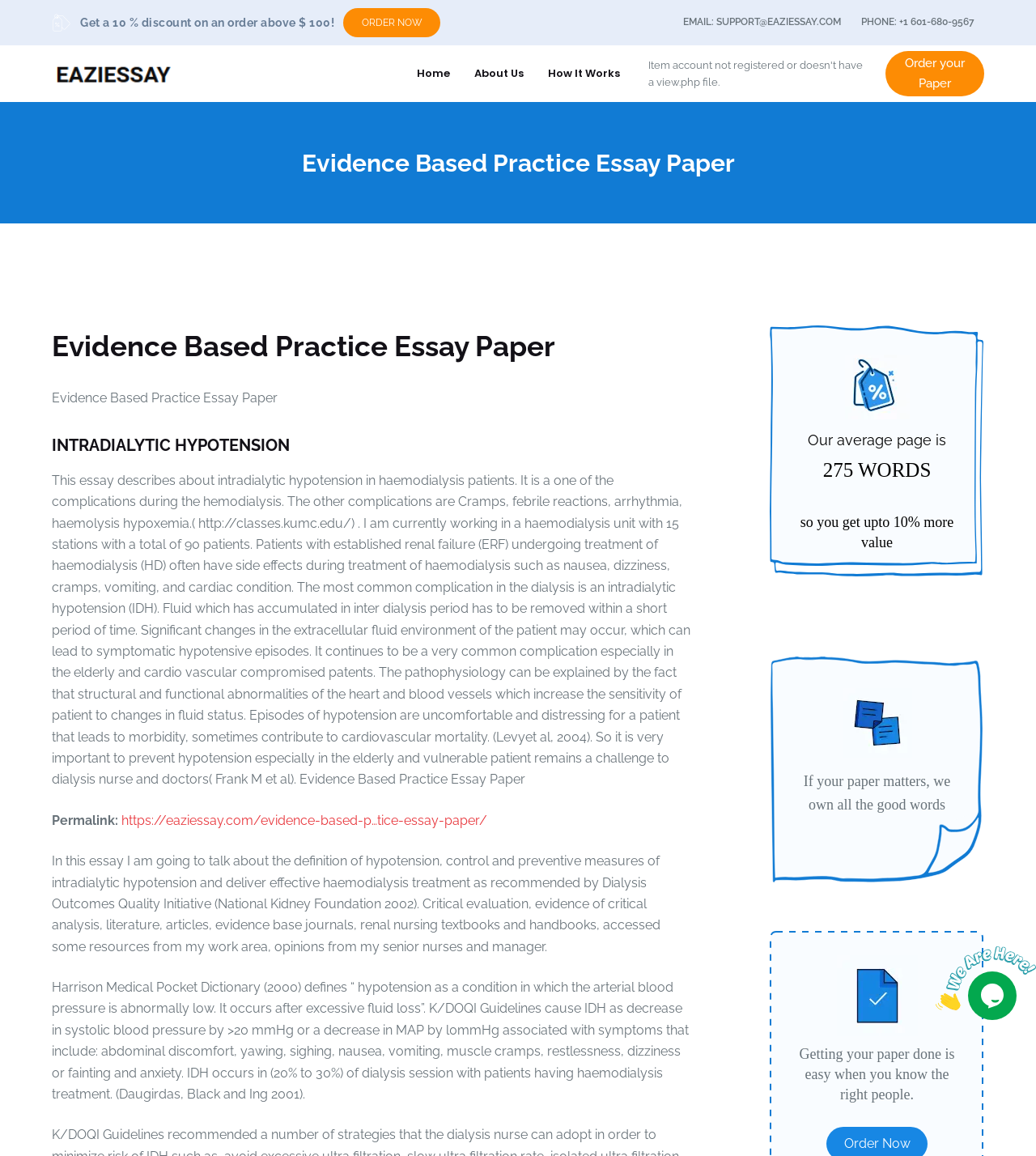What is the topic of the essay described on the webpage?
Please provide a detailed and comprehensive answer to the question.

The topic of the essay is mentioned in the main content section of the webpage, where it describes the complications of hemodialysis, including intradialytic hypotension.